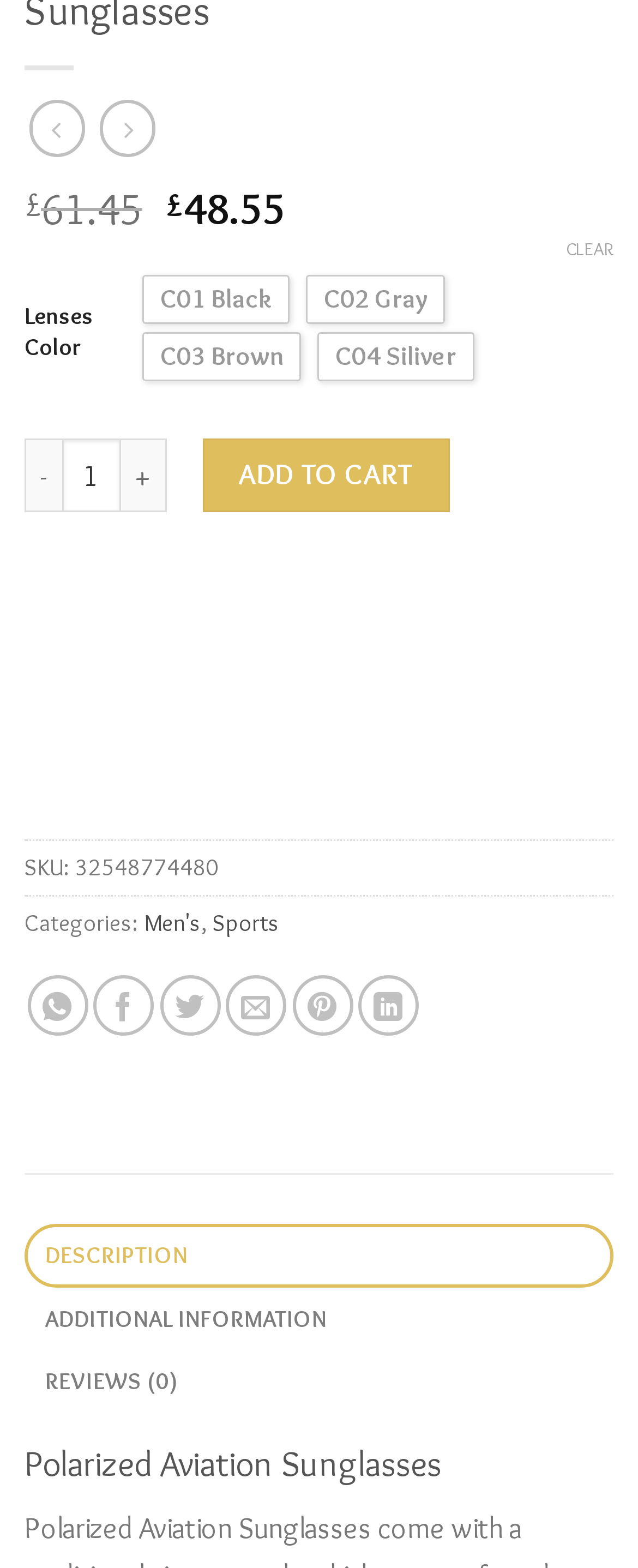What is the product quantity?
Answer the question with a thorough and detailed explanation.

The product quantity can be found in the spinbutton element with the label 'Product quantity' which has a value of 1.